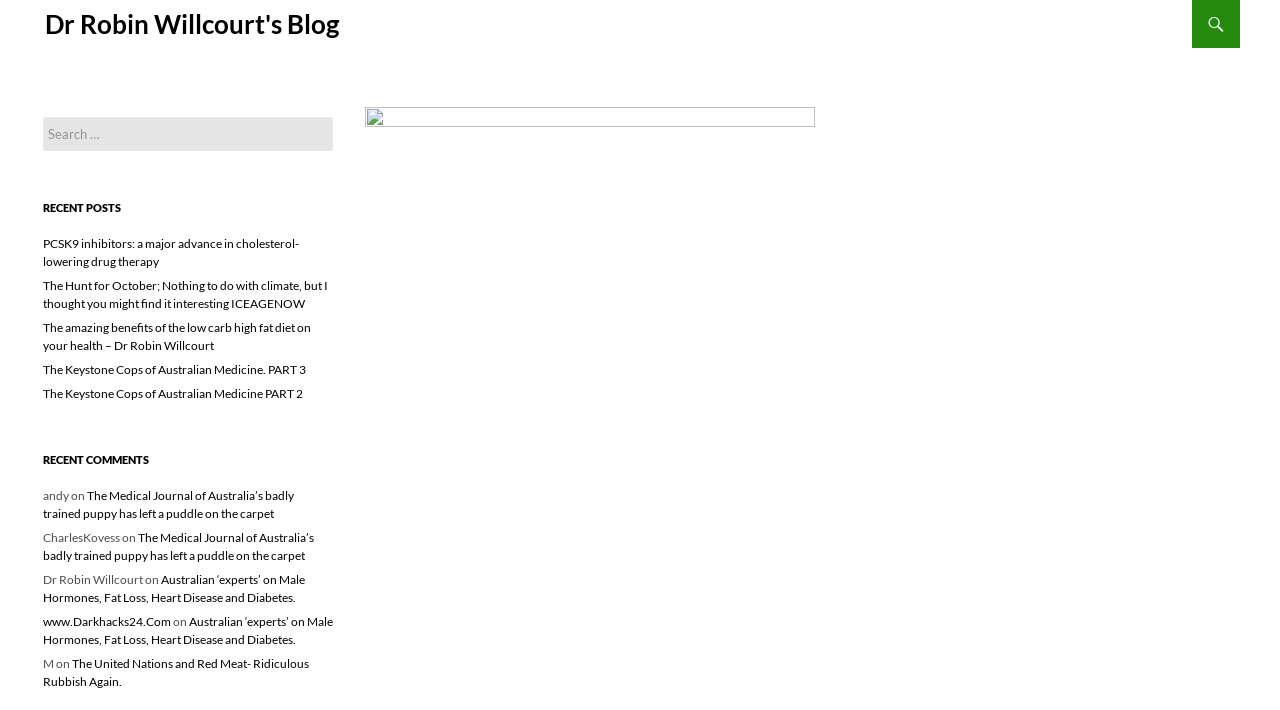Please pinpoint the bounding box coordinates for the region I should click to adhere to this instruction: "Search for something".

[0.033, 0.165, 0.26, 0.213]